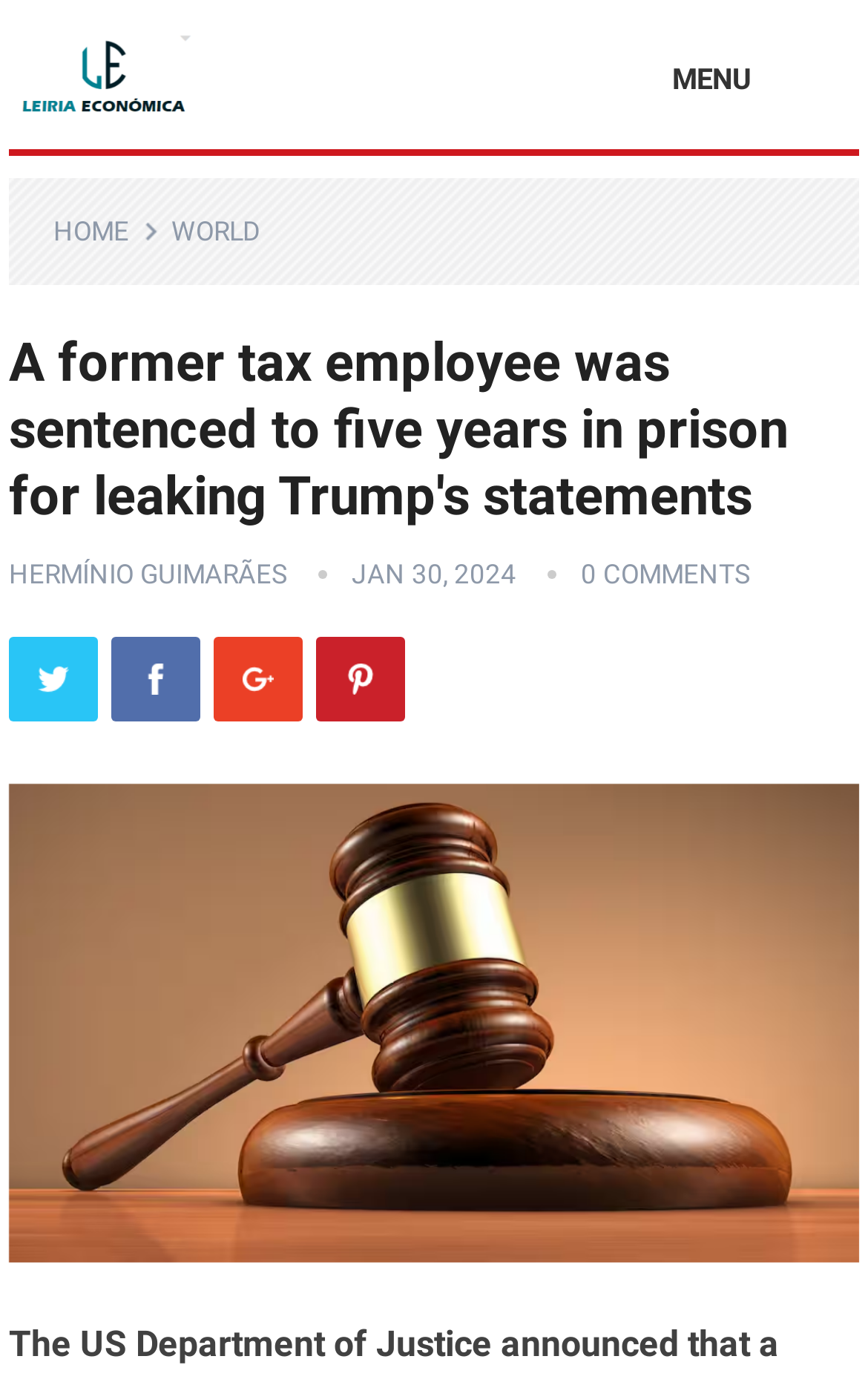Extract the top-level heading from the webpage and provide its text.

A former tax employee was sentenced to five years in prison for leaking Trump's statements